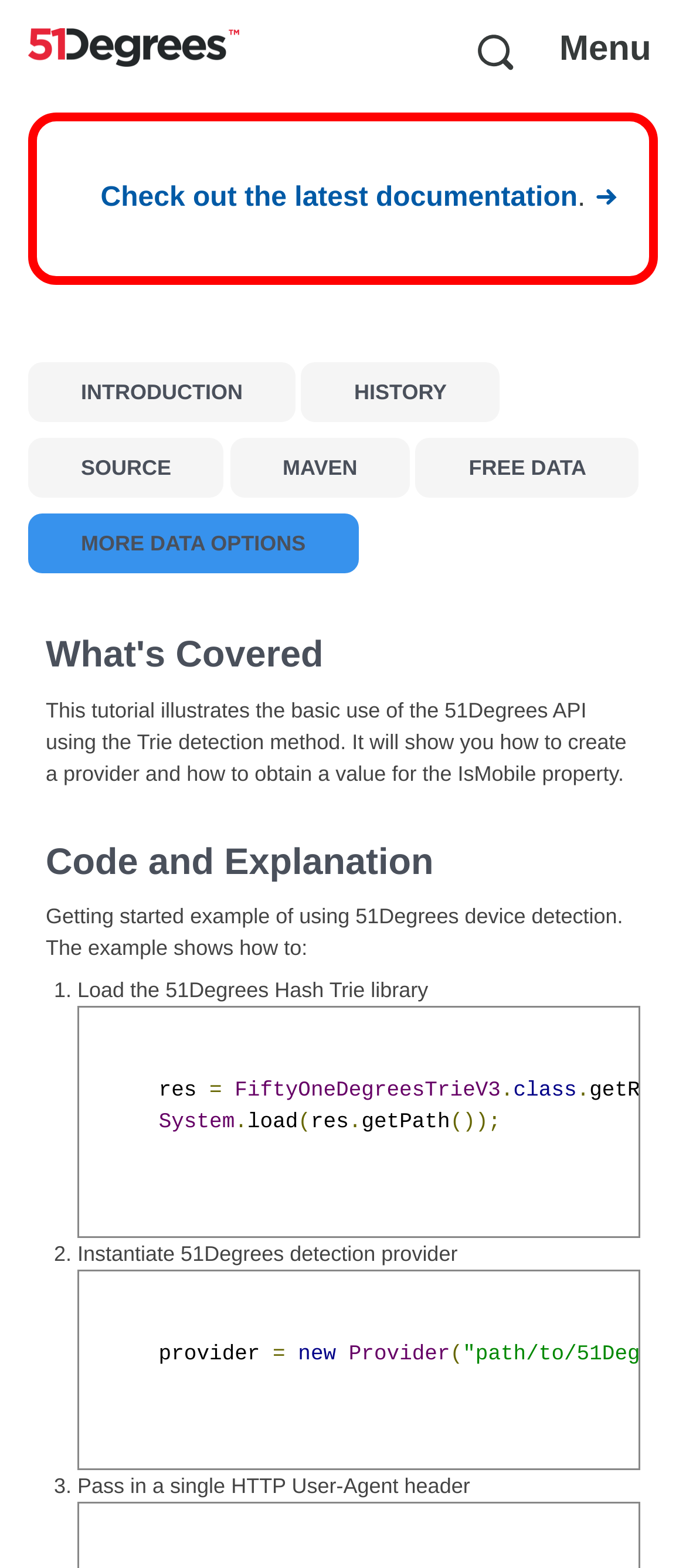How many links are there in the menu?
Please provide a single word or phrase answer based on the image.

7